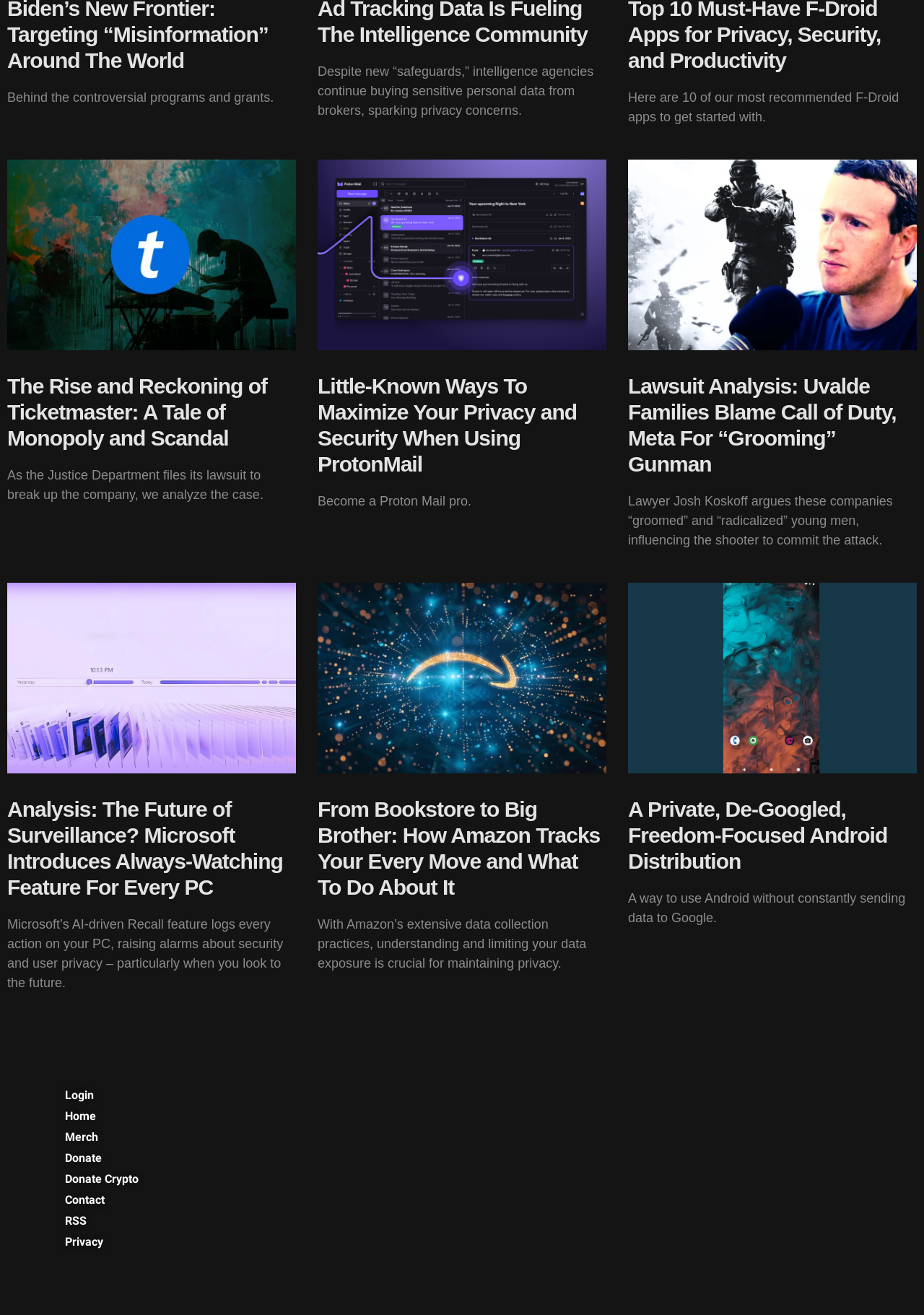Please determine the bounding box coordinates for the UI element described as: "Donate Crypto".

[0.07, 0.89, 0.346, 0.903]